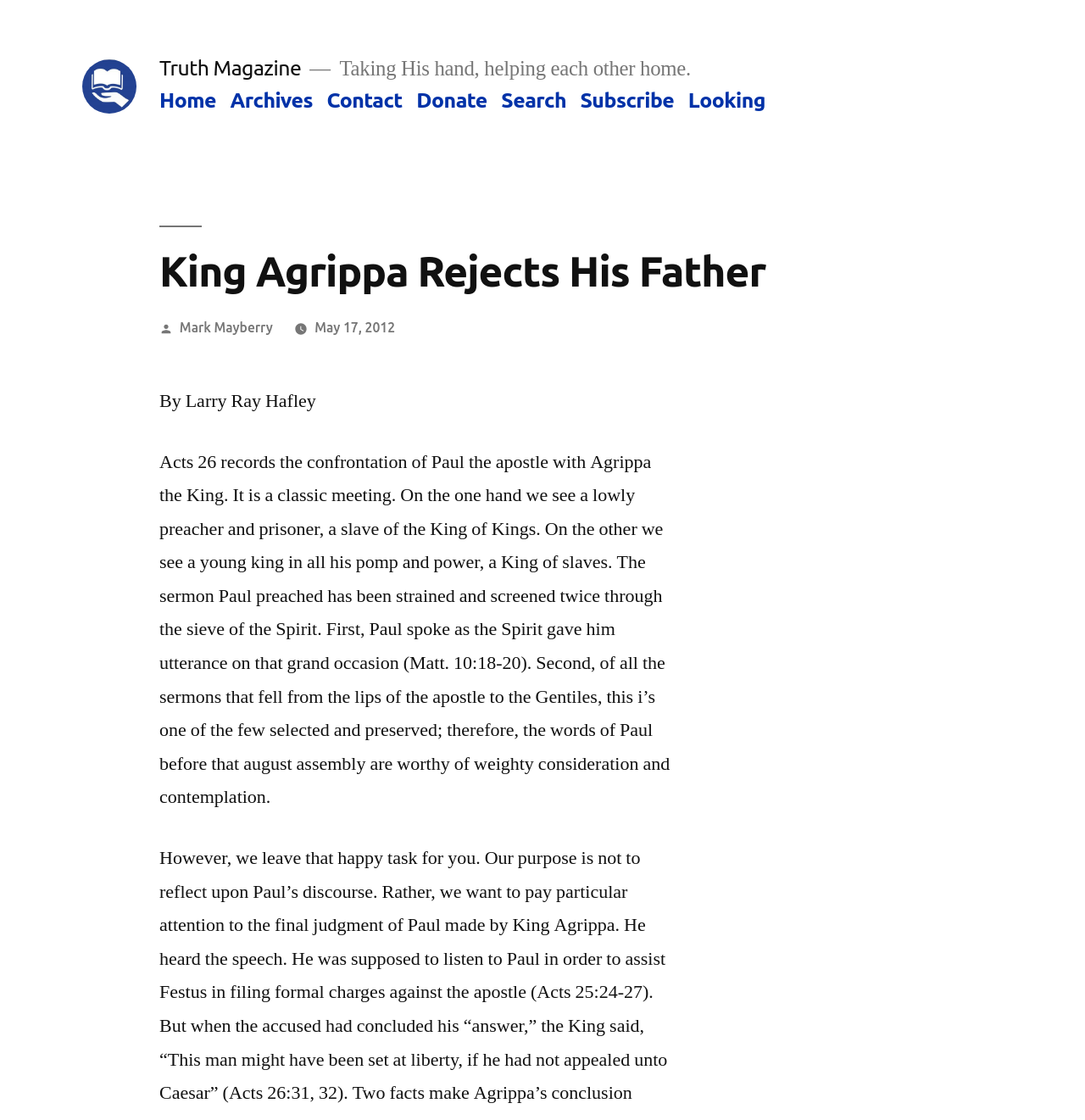Based on the element description "Mark Mayberry", predict the bounding box coordinates of the UI element.

[0.165, 0.285, 0.251, 0.299]